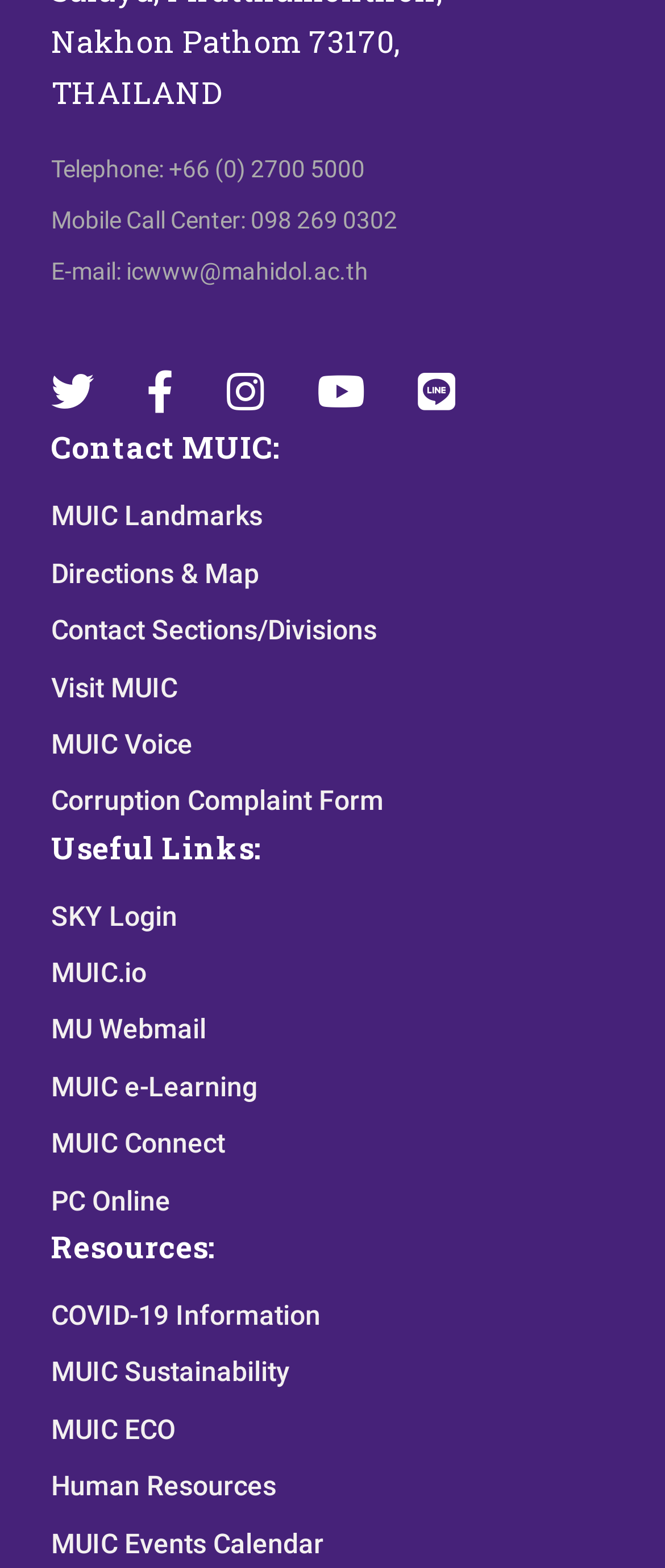Provide a one-word or brief phrase answer to the question:
What is the last resource link provided?

MUIC Events Calendar